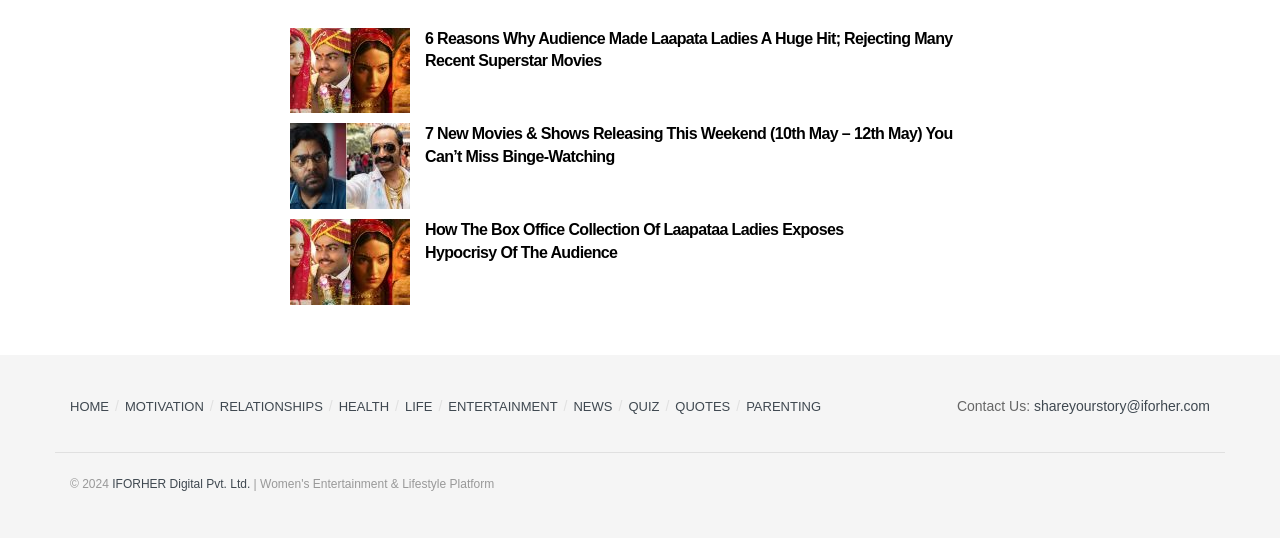Please provide a comprehensive response to the question based on the details in the image: How many new movies and shows are releasing this weekend?

The second article has a heading with the text '7 New Movies & Shows Releasing This Weekend (10th May – 12th May) You Can’t Miss Binge-Watching', so 7 new movies and shows are releasing this weekend.